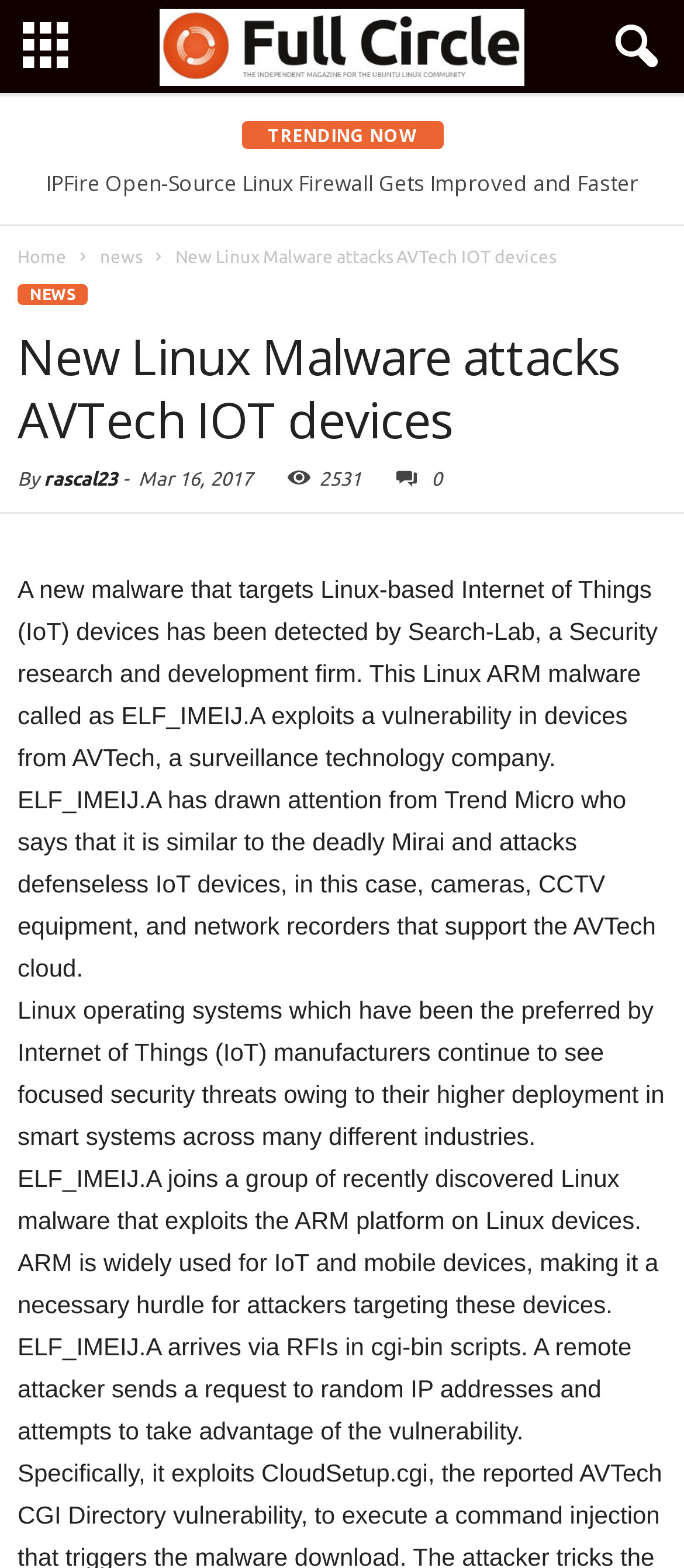Predict the bounding box of the UI element that fits this description: "0".

[0.559, 0.299, 0.646, 0.312]